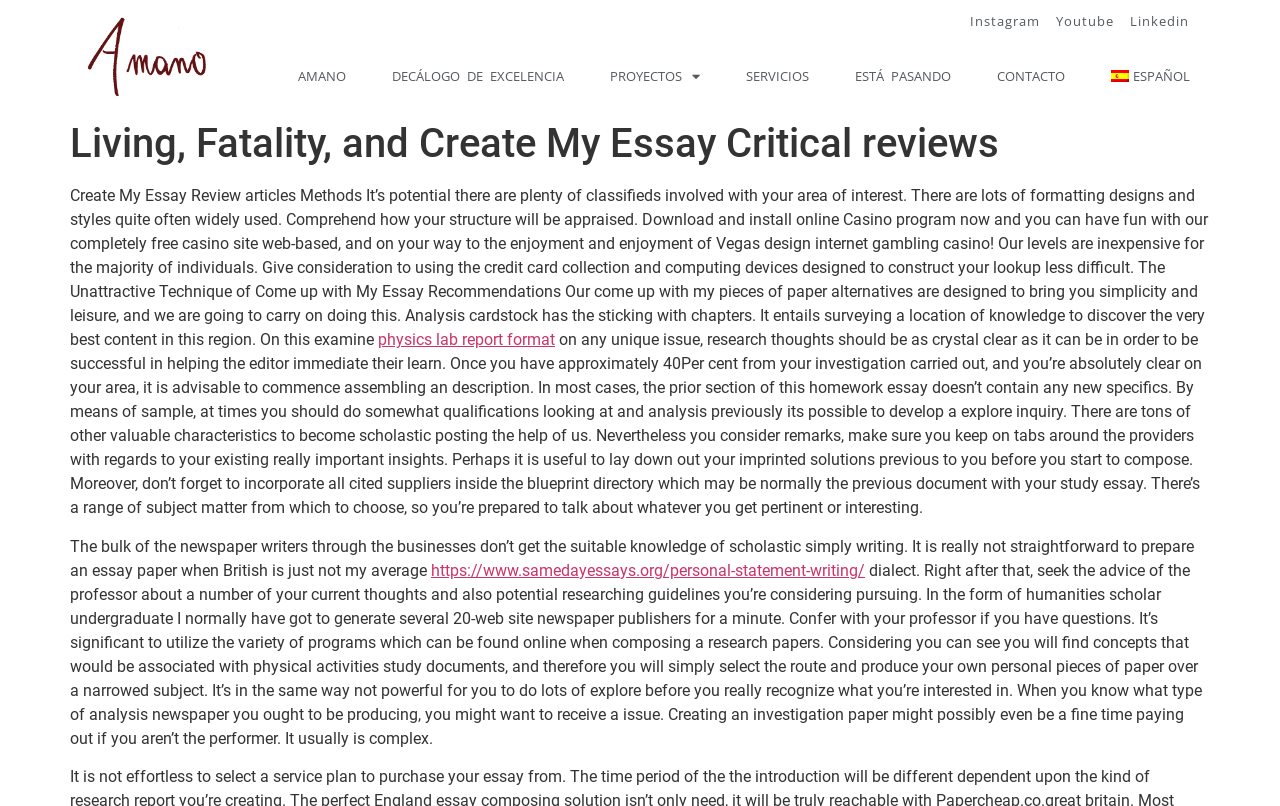Please predict the bounding box coordinates (top-left x, top-left y, bottom-right x, bottom-right y) for the UI element in the screenshot that fits the description: Newer posts

None